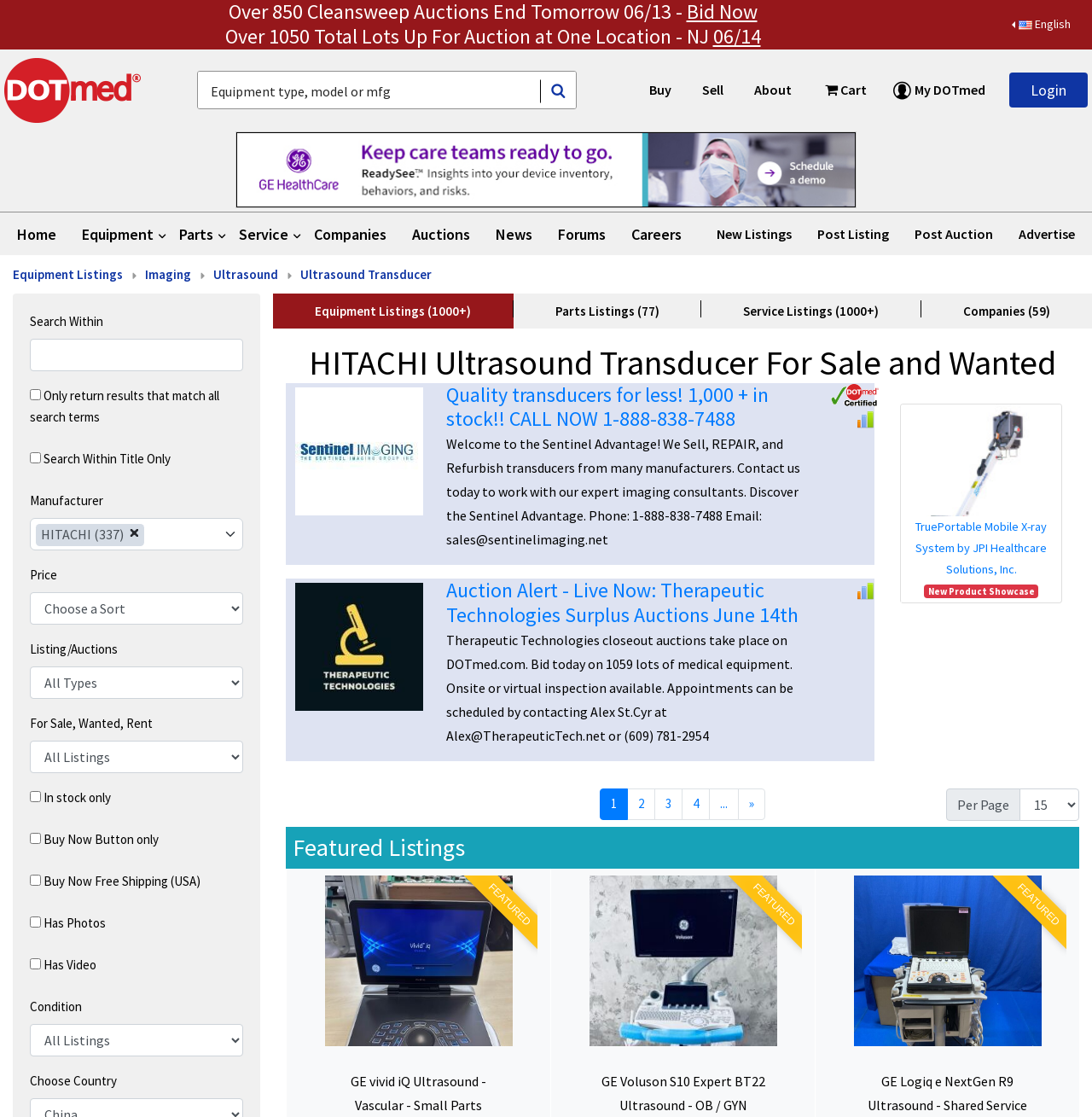Please determine the bounding box coordinates of the element to click on in order to accomplish the following task: "View auctions". Ensure the coordinates are four float numbers ranging from 0 to 1, i.e., [left, top, right, bottom].

[0.377, 0.191, 0.43, 0.228]